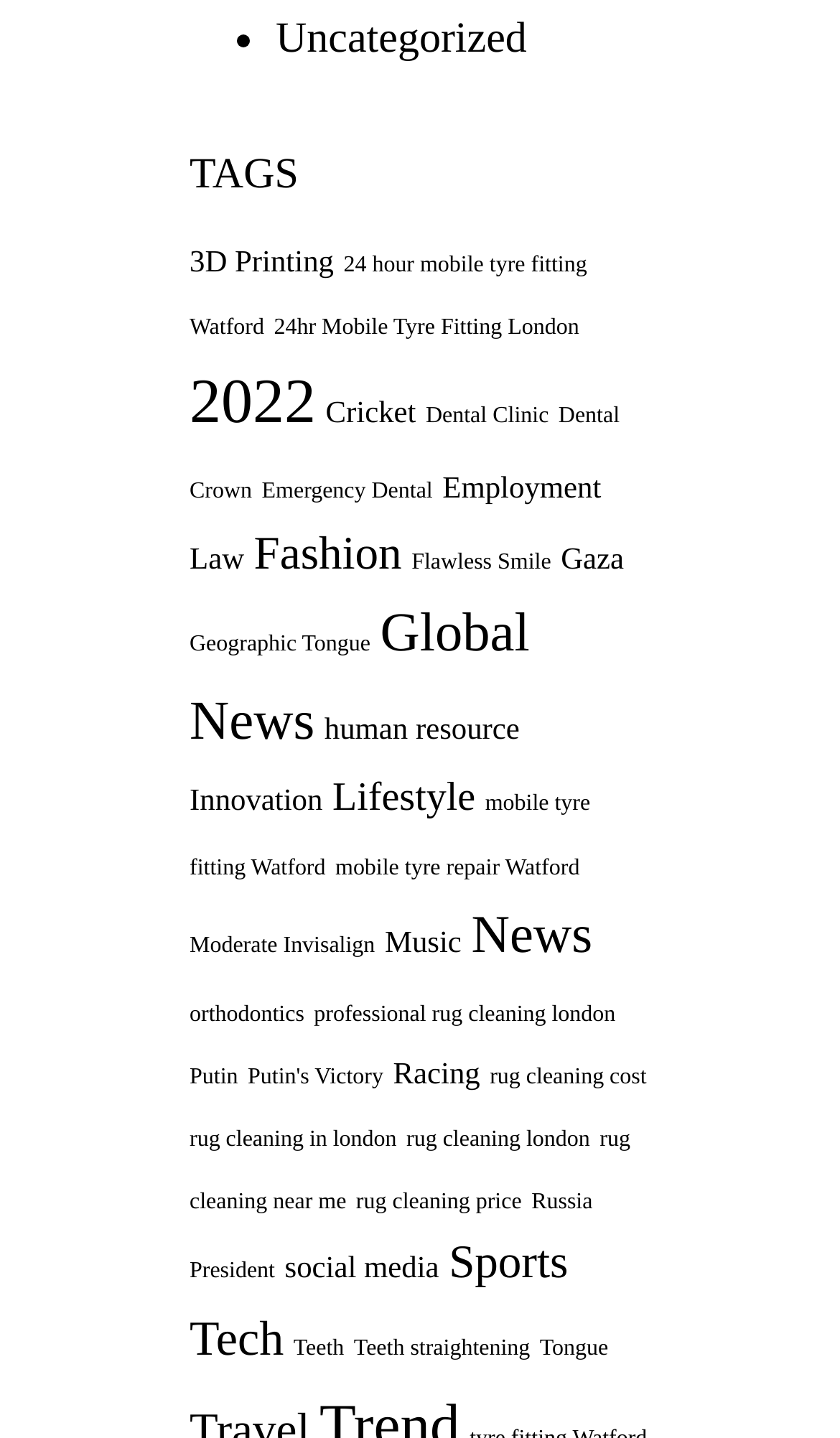Could you locate the bounding box coordinates for the section that should be clicked to accomplish this task: "Read the 'Global News' articles".

[0.226, 0.418, 0.631, 0.523]